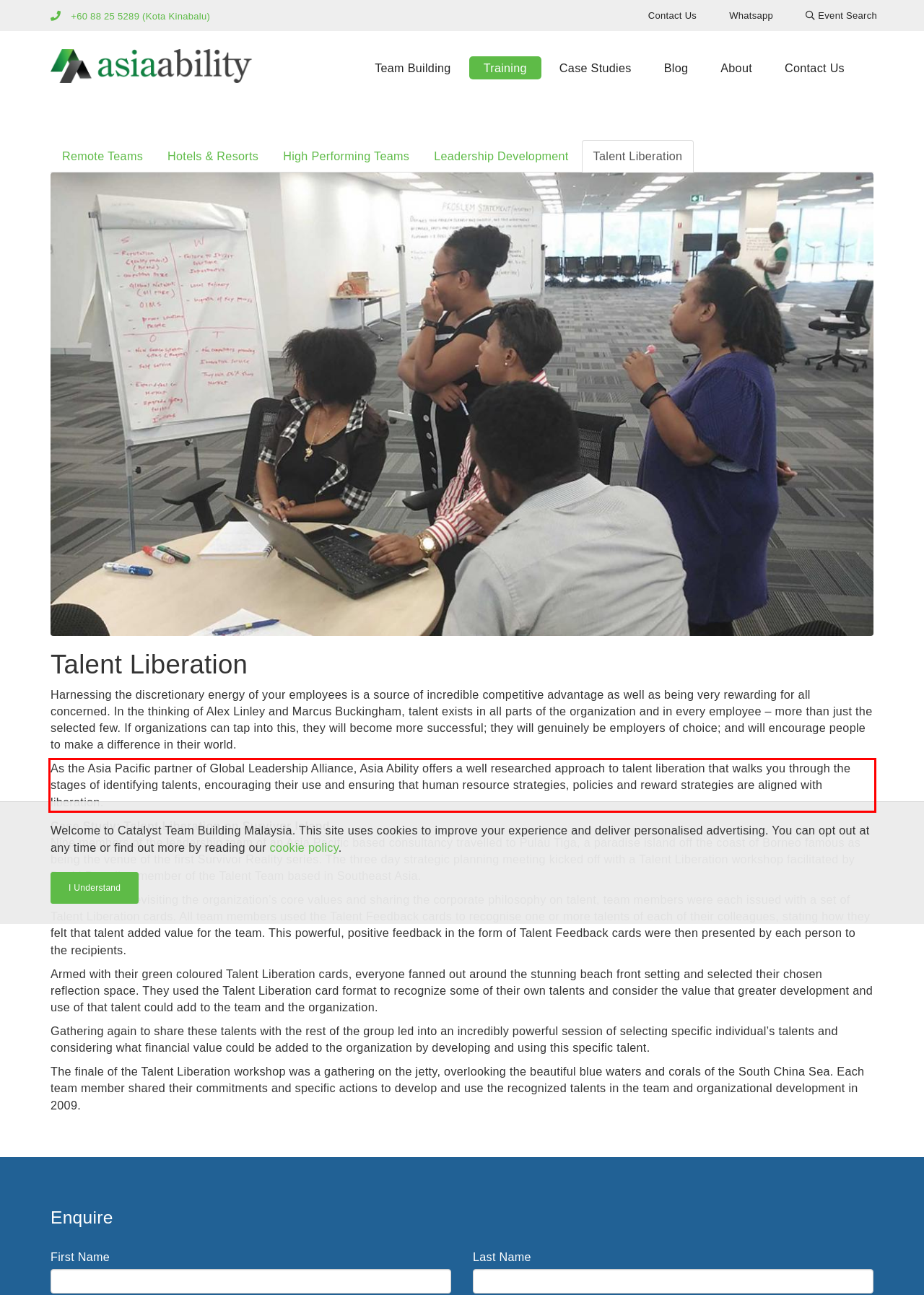Please extract the text content from the UI element enclosed by the red rectangle in the screenshot.

As the Asia Pacific partner of Global Leadership Alliance, Asia Ability offers a well researched approach to talent liberation that walks you through the stages of identifying talents, encouraging their use and ensuring that human resource strategies, policies and reward strategies are aligned with liberation.